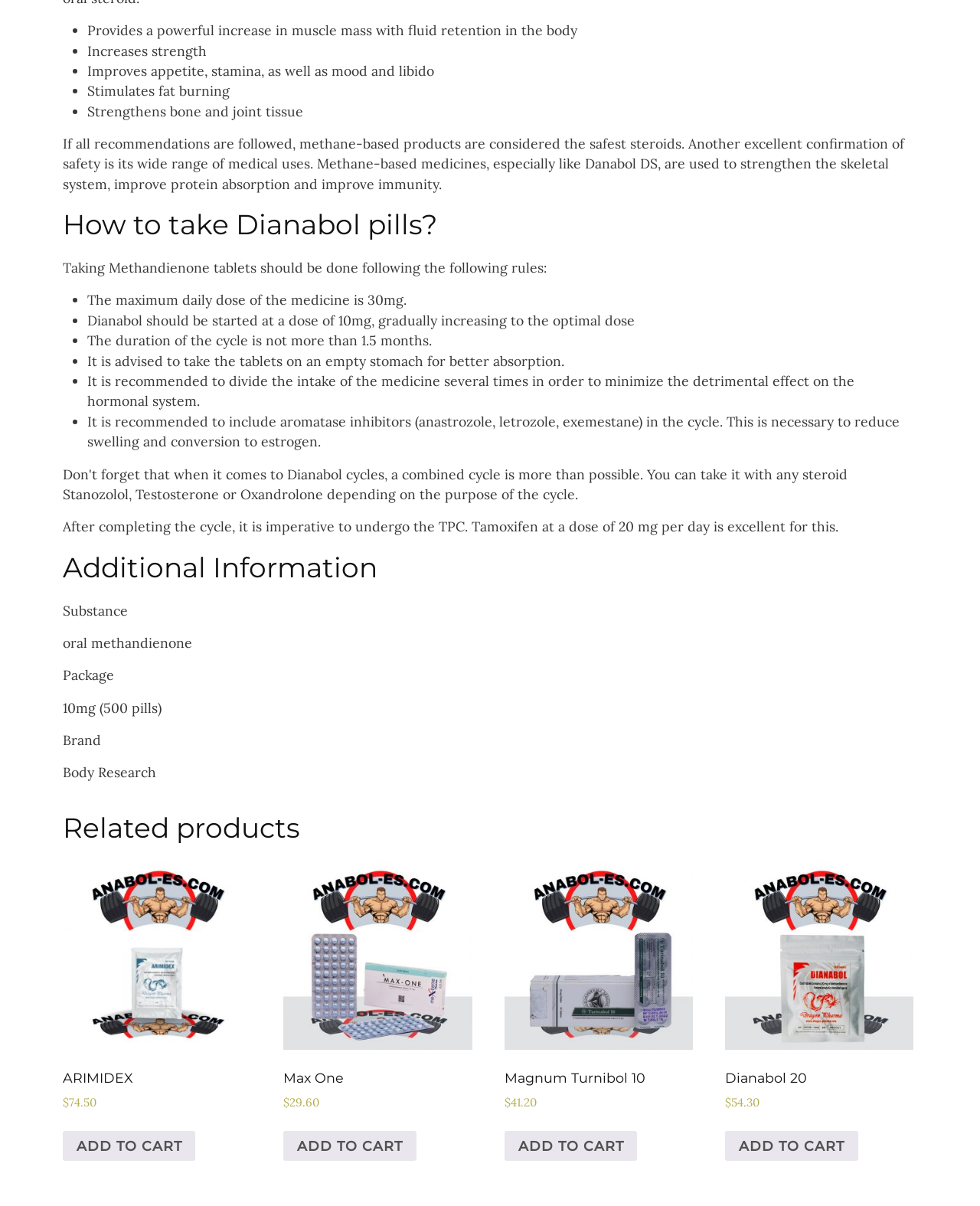Please identify the coordinates of the bounding box that should be clicked to fulfill this instruction: "View 'Max One' product".

[0.289, 0.714, 0.482, 0.922]